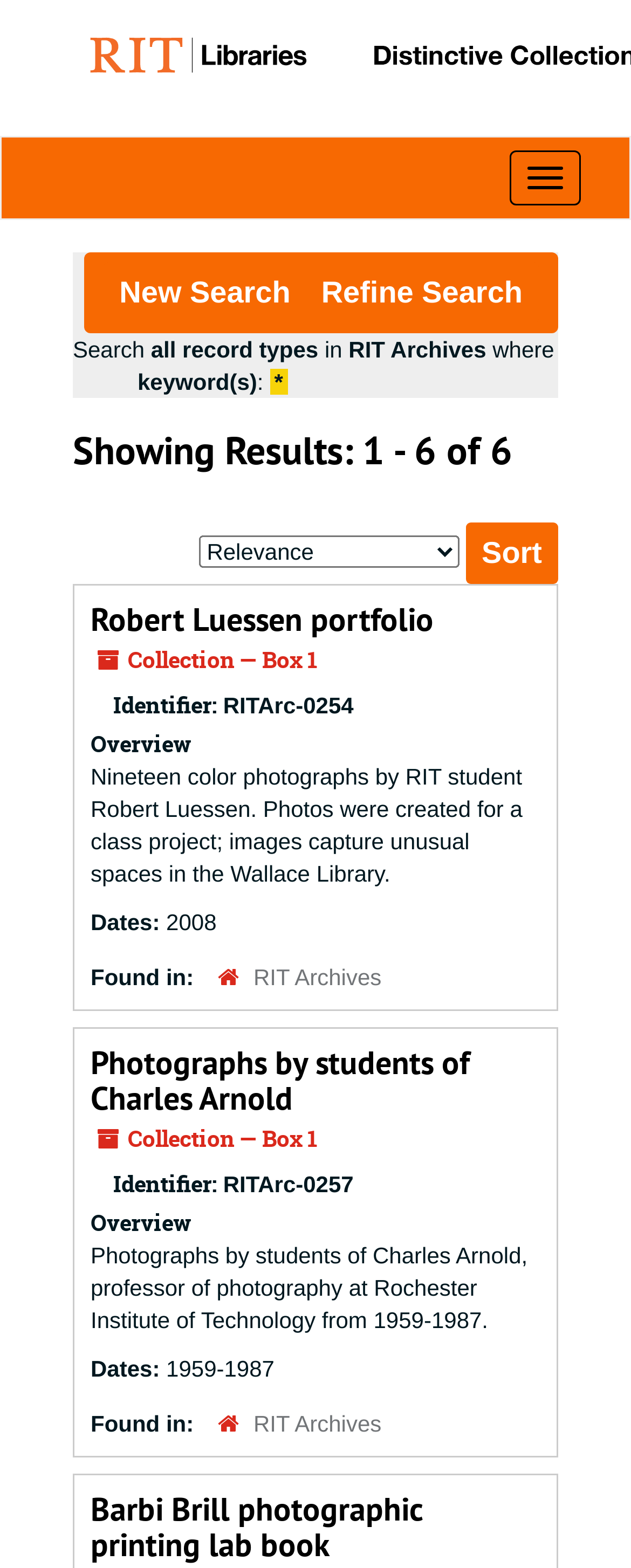Given the element description Robert Luessen portfolio, identify the bounding box coordinates for the UI element on the webpage screenshot. The format should be (top-left x, top-left y, bottom-right x, bottom-right y), with values between 0 and 1.

[0.144, 0.382, 0.687, 0.409]